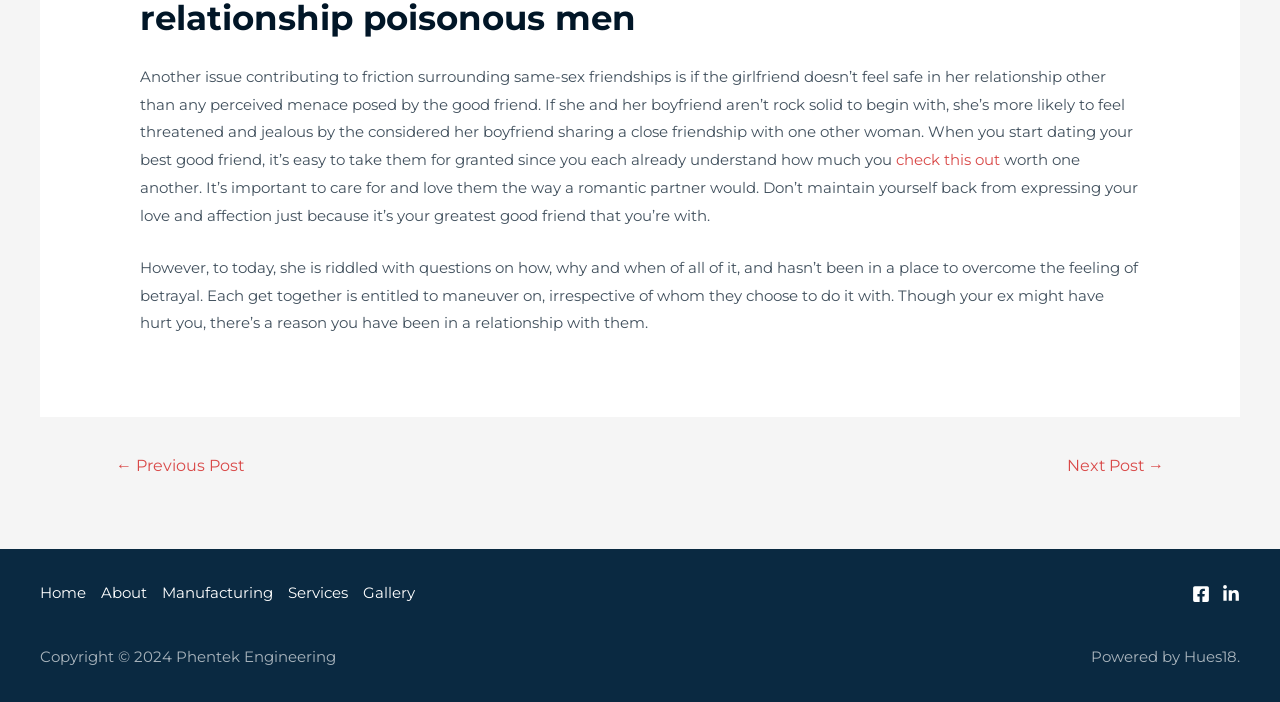What social media platforms are linked on the webpage?
Please provide a detailed and comprehensive answer to the question.

The webpage contains links to Facebook and Linkedin, which are represented by their respective icons, indicating that the website has a presence on these social media platforms.